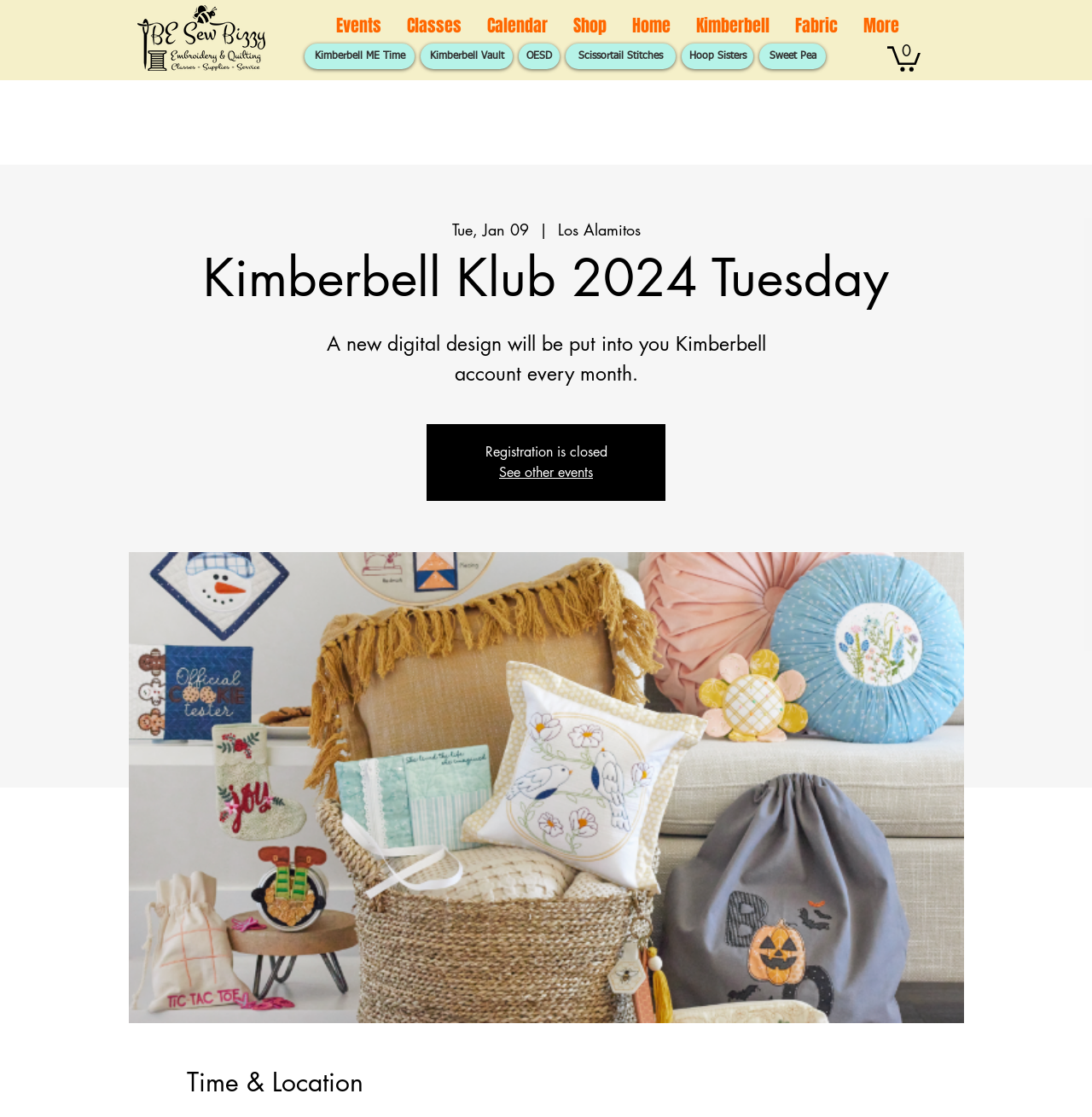Offer a detailed account of what is visible on the webpage.

The webpage appears to be a event page for "Kimberbell Klub 2024 Tuesday" on the Be Sew Bizzy website. At the top left corner, there is a logo of Be Sew Bizzy, which is an image with a link to the website's homepage. Next to the logo, there is a navigation menu with links to various sections of the website, including Events, Classes, Calendar, Shop, Home, Kimberbell, Fabric, and More.

Below the navigation menu, there are several links to other websites or pages, including Kimberbell ME Time, Kimberbell Vault, OESD, Scissortail Stitches, Hoop Sisters, and Sweet Pea. On the top right corner, there is a cart button with 0 items.

The main content of the page is divided into two sections. The top section has a heading "Kimberbell Klub 2024 Tuesday" and a paragraph of text that reads "A new digital design will be put into you Kimberbell account every month." Below this text, there is a notice that "Registration is closed" and a link to "See other events".

The bottom section has a heading "Time & Location" and displays the date "Tue, Jan 09" and the location "Los Alamitos". There is also a large image that takes up most of the bottom section, which appears to be an event poster or graphic for Kimberbell Klub 2024 Tuesday.